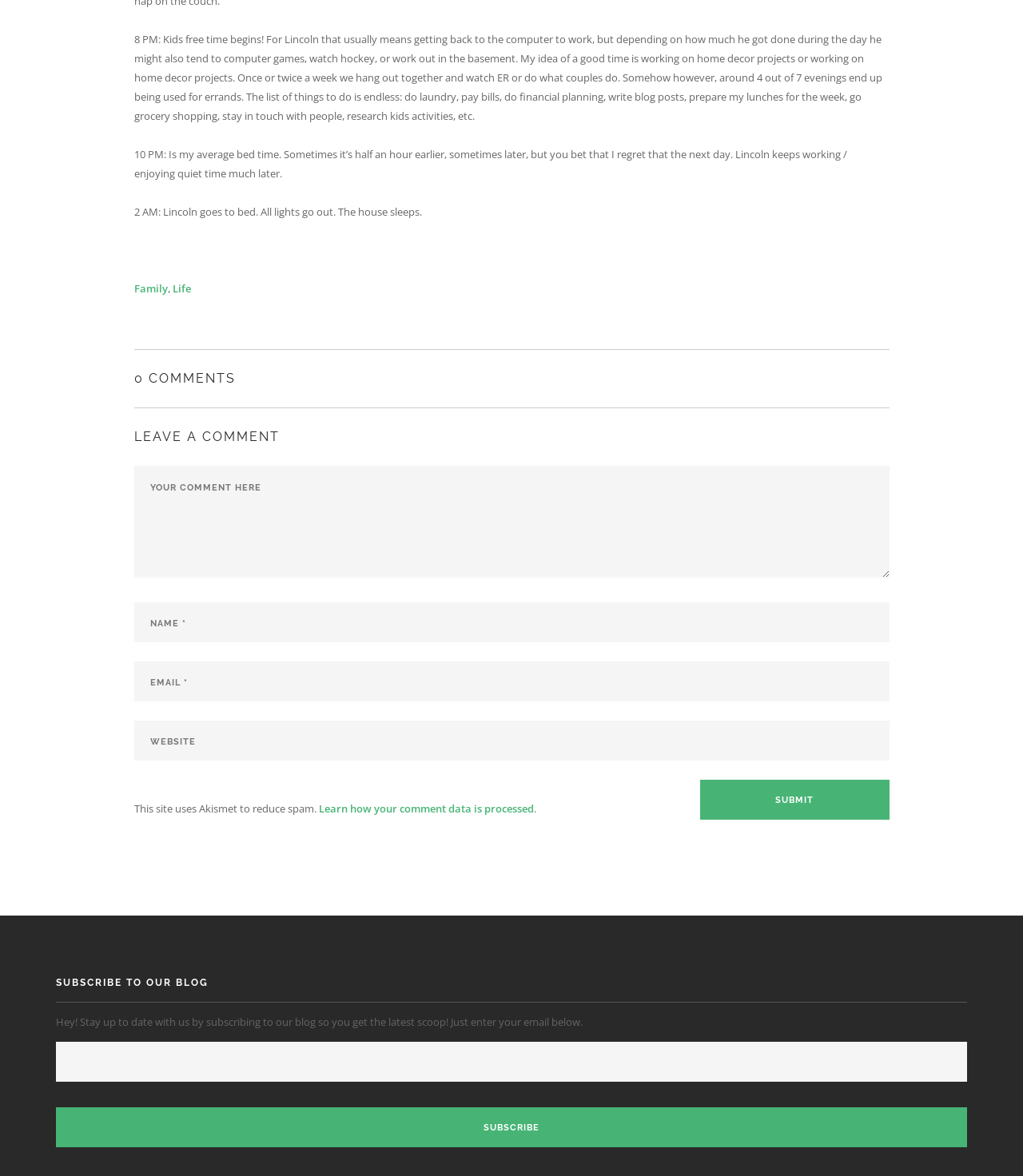Answer the following in one word or a short phrase: 
What is the author's average bedtime?

10 PM